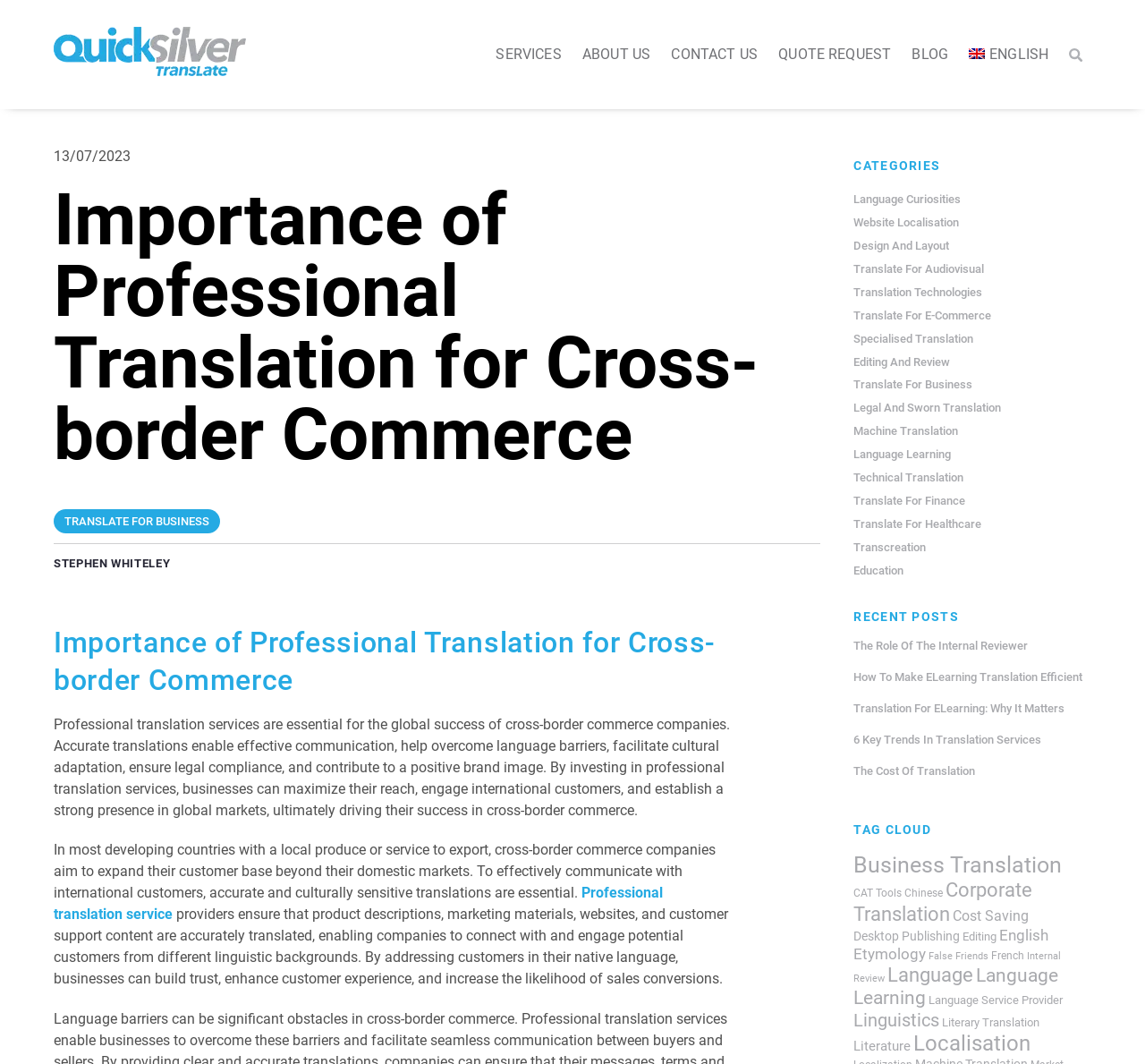Answer the following inquiry with a single word or phrase:
What is the importance of professional translation for cross-border commerce?

Effective communication and cultural adaptation